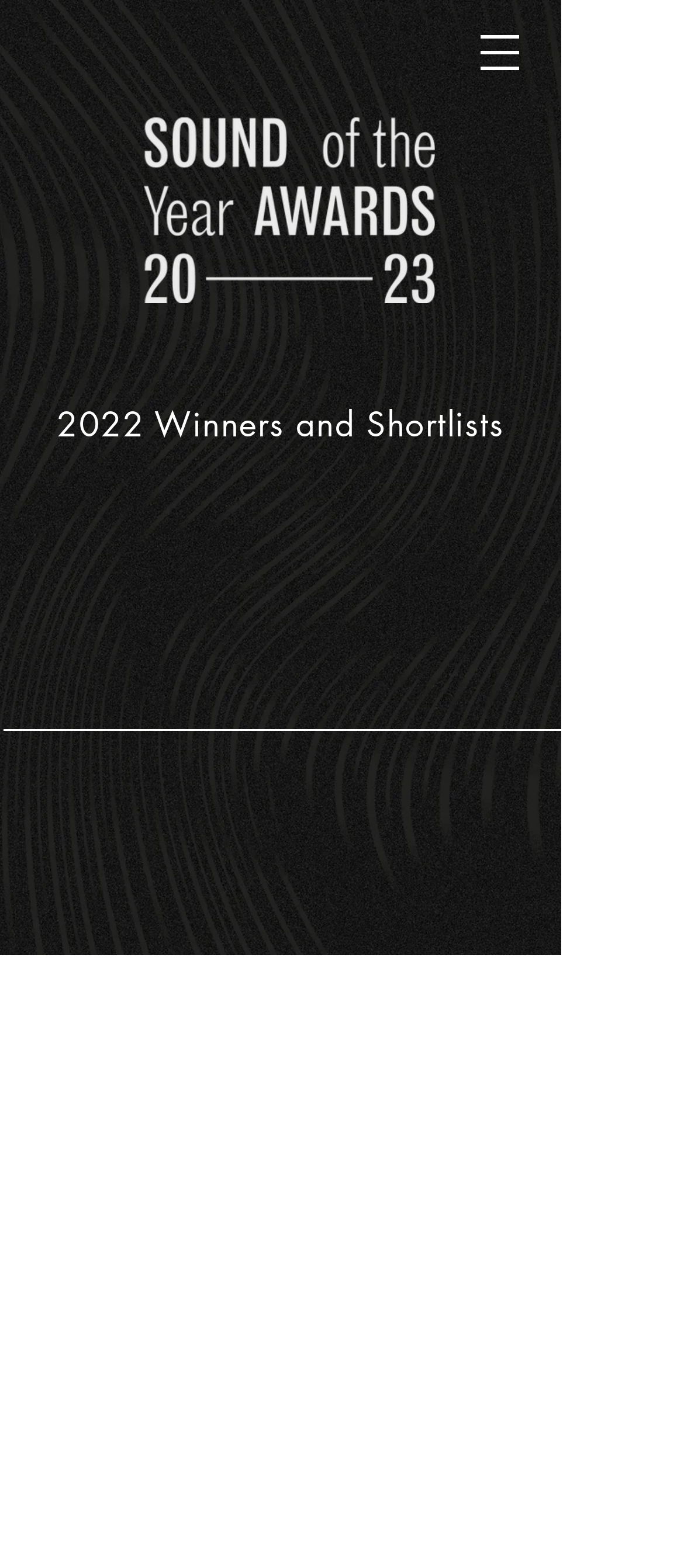Locate the bounding box coordinates of the area you need to click to fulfill this instruction: 'View post from 2013-08-10'. The coordinates must be in the form of four float numbers ranging from 0 to 1: [left, top, right, bottom].

None